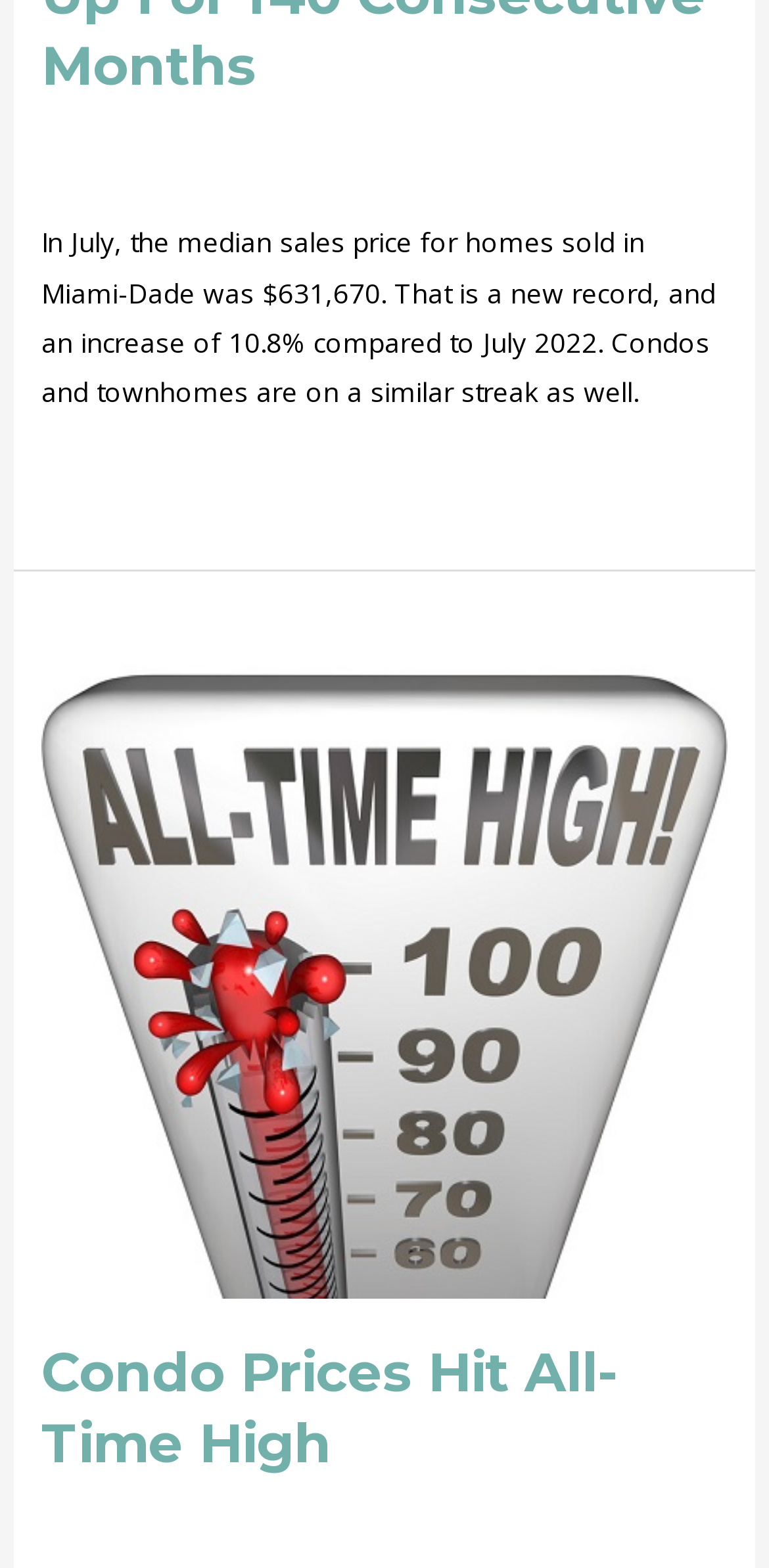Please identify the bounding box coordinates of the element's region that needs to be clicked to fulfill the following instruction: "Access admin page". The bounding box coordinates should consist of four float numbers between 0 and 1, i.e., [left, top, right, bottom].

[0.054, 0.096, 0.167, 0.12]